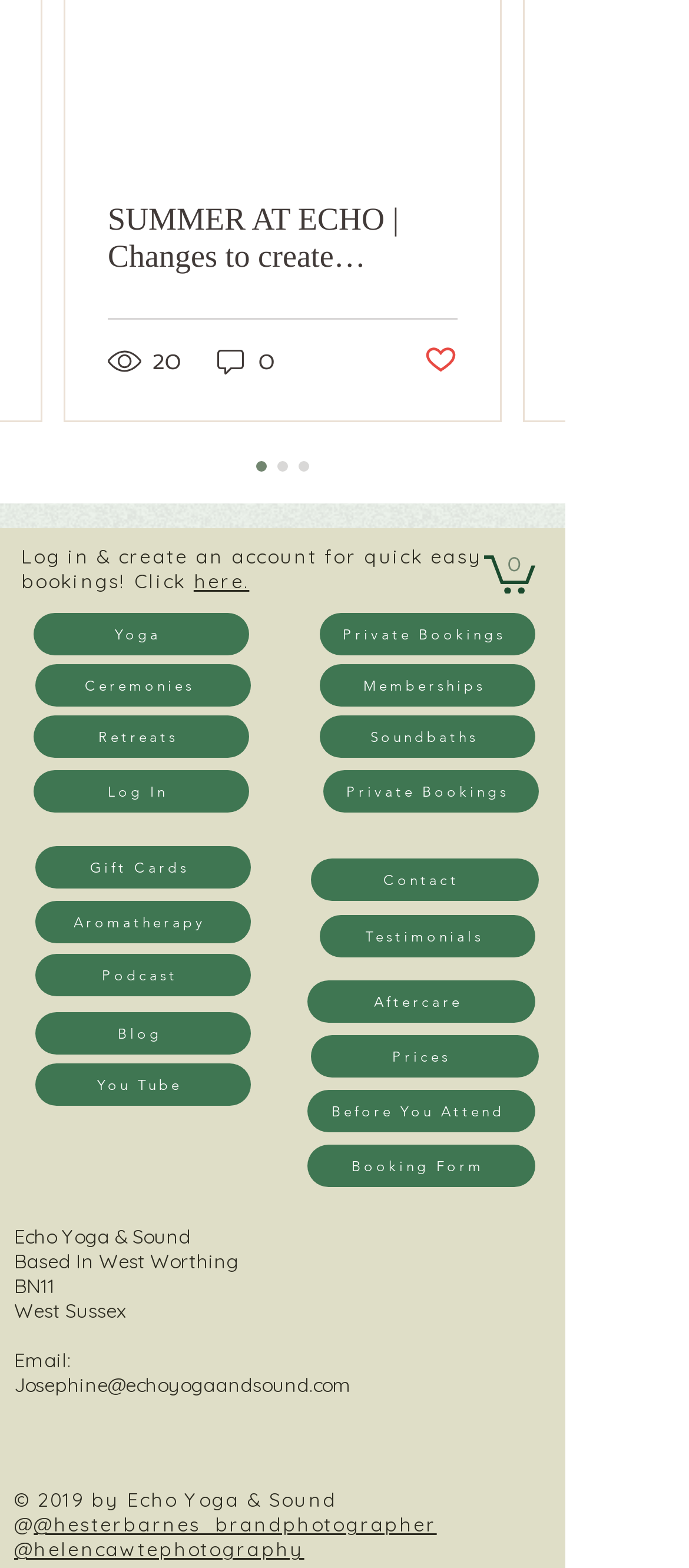Using the provided element description, identify the bounding box coordinates as (top-left x, top-left y, bottom-right x, bottom-right y). Ensure all values are between 0 and 1. Description: More

None